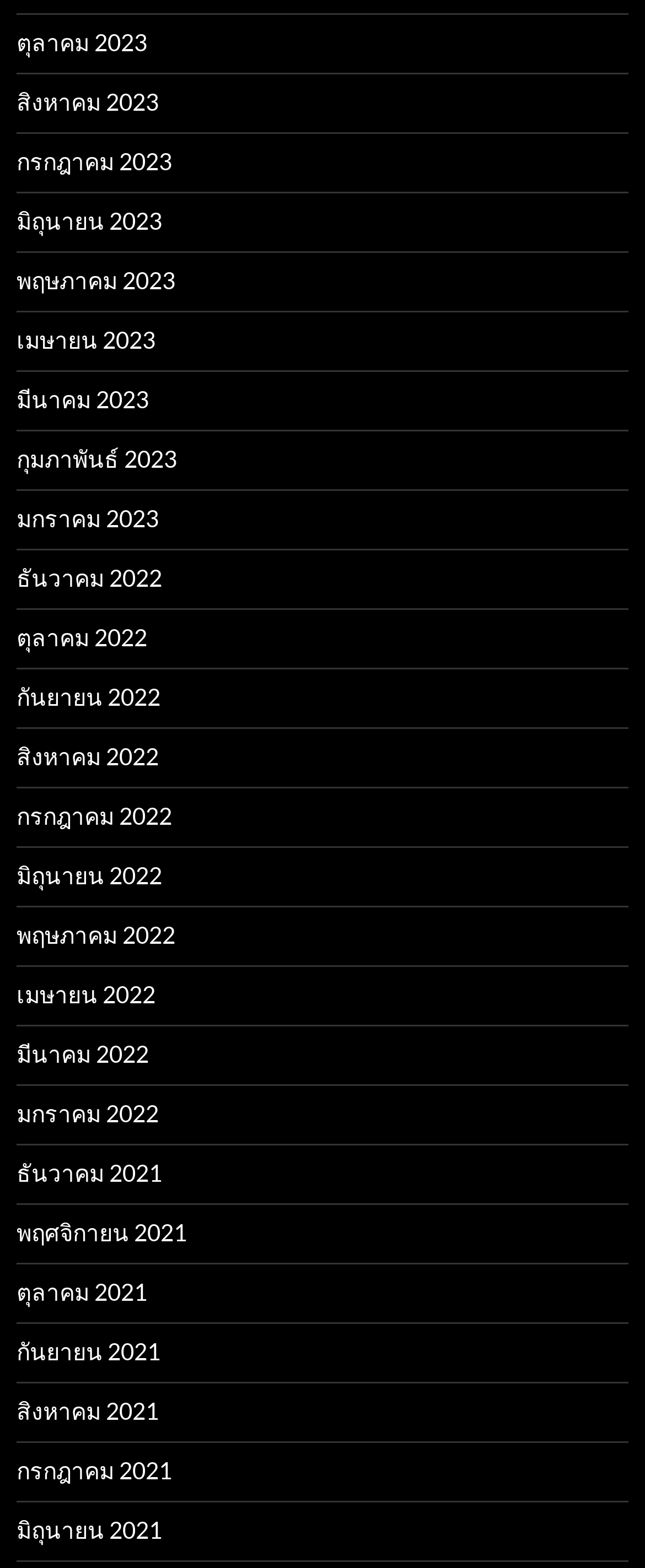Answer the question in a single word or phrase:
How many months are listed on the webpage?

17 months